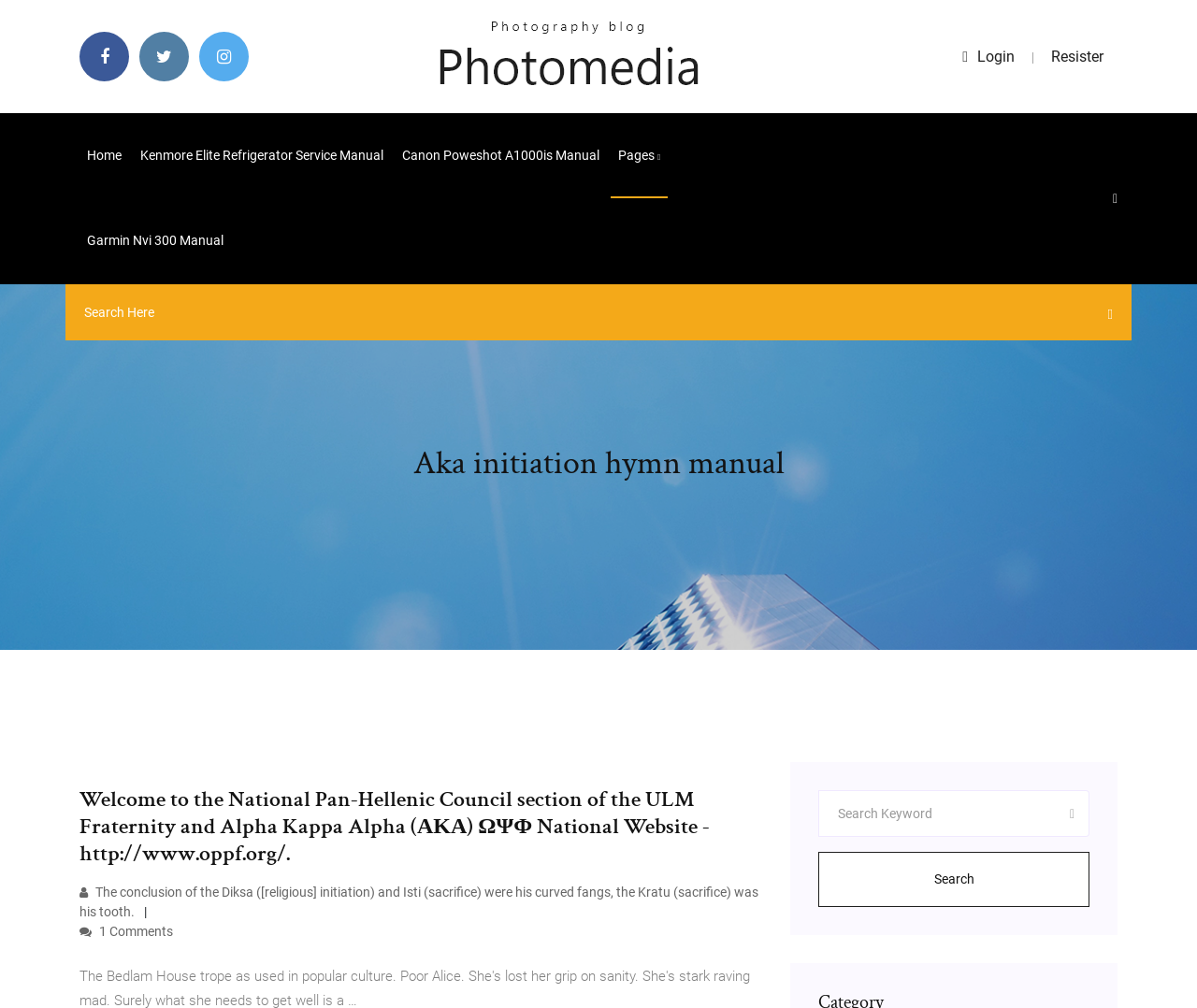How many buttons are on the webpage?
Using the image, answer in one word or phrase.

2